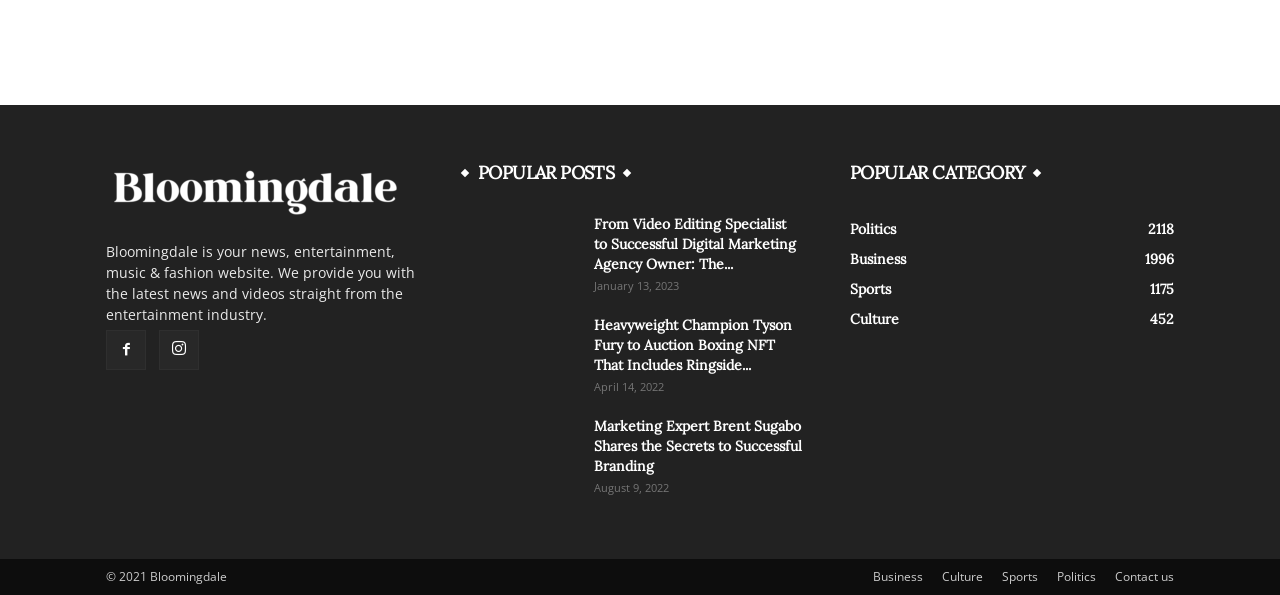What are the categories listed on the webpage?
Using the image, provide a concise answer in one word or a short phrase.

Politics, Business, Sports, Culture